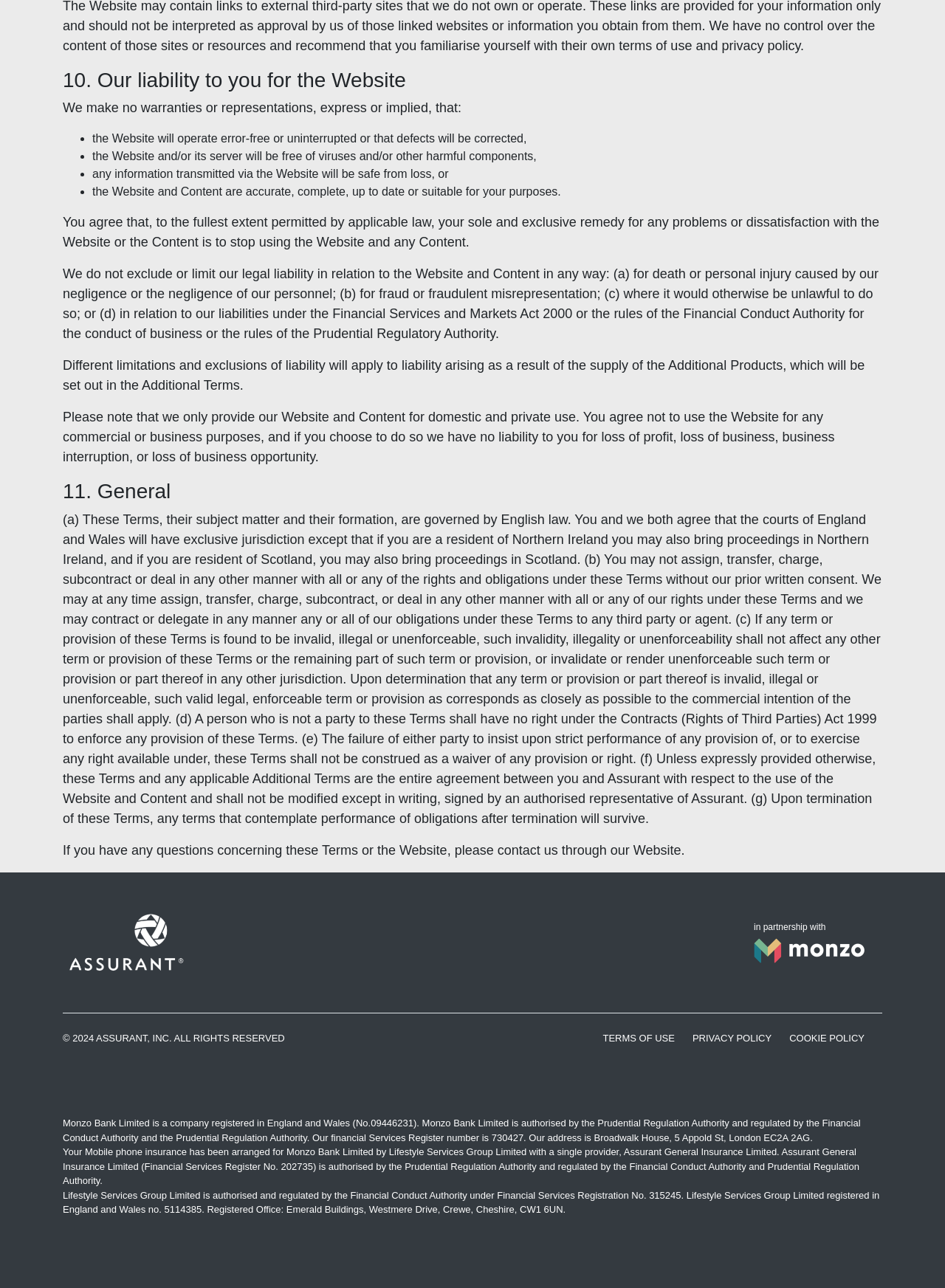Respond to the question below with a concise word or phrase:
What is the purpose of the Website?

Domestic and private use